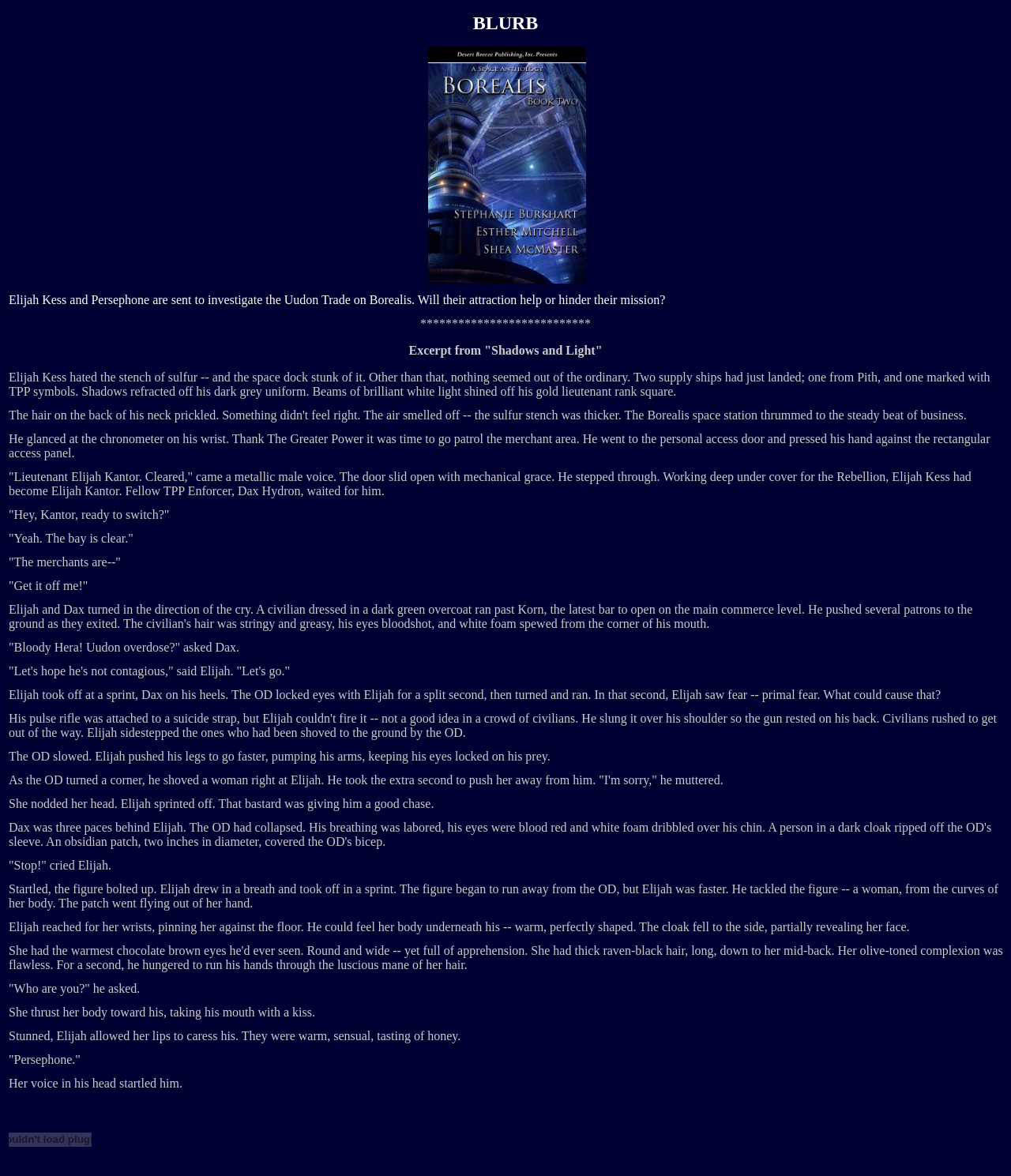Please respond in a single word or phrase: 
What is Elijah's occupation?

Lieutenant